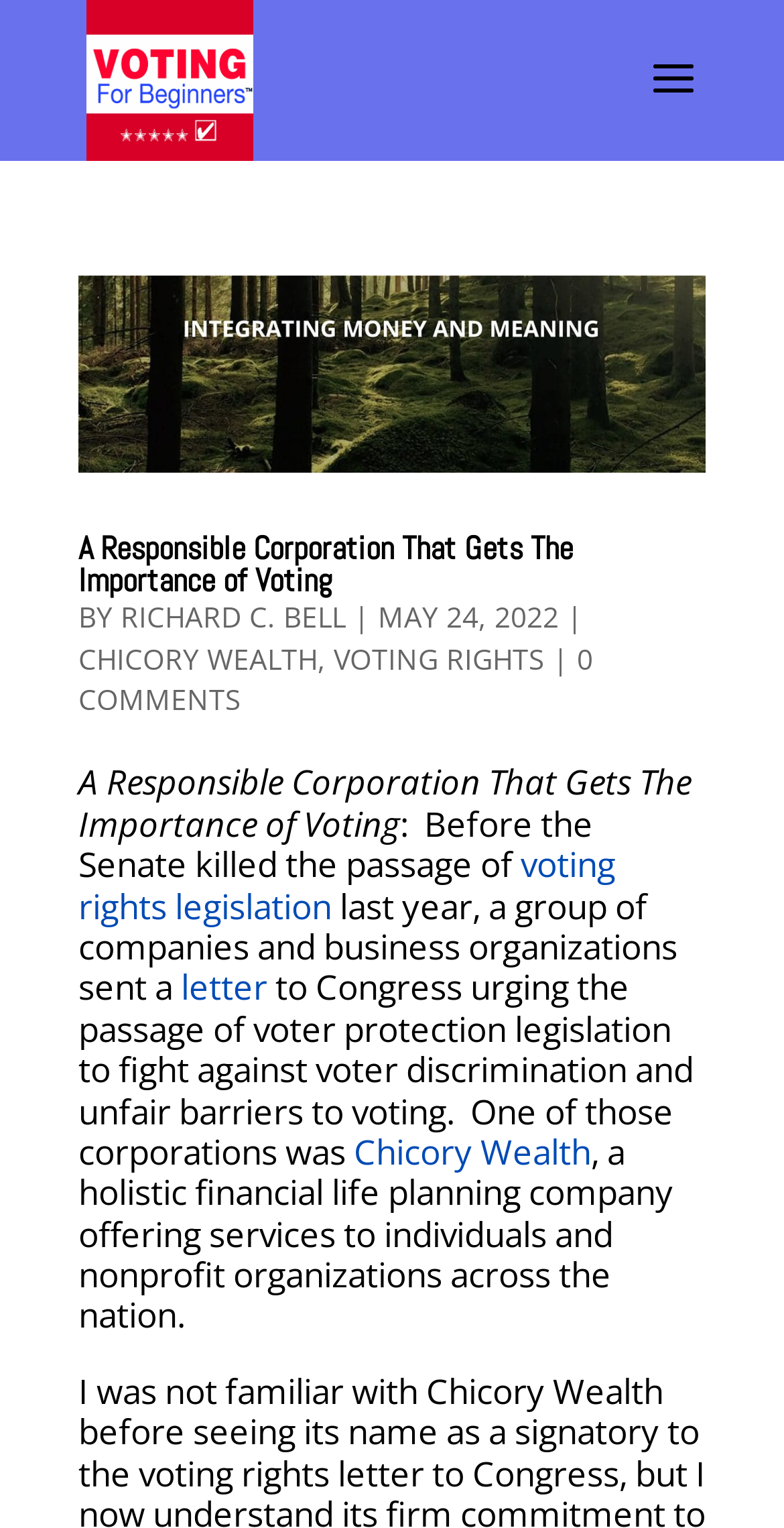What is the date of the article?
Offer a detailed and full explanation in response to the question.

I found the date of the article by looking at the text 'MAY 24, 2022' which is located below the title of the article and above the author's name.